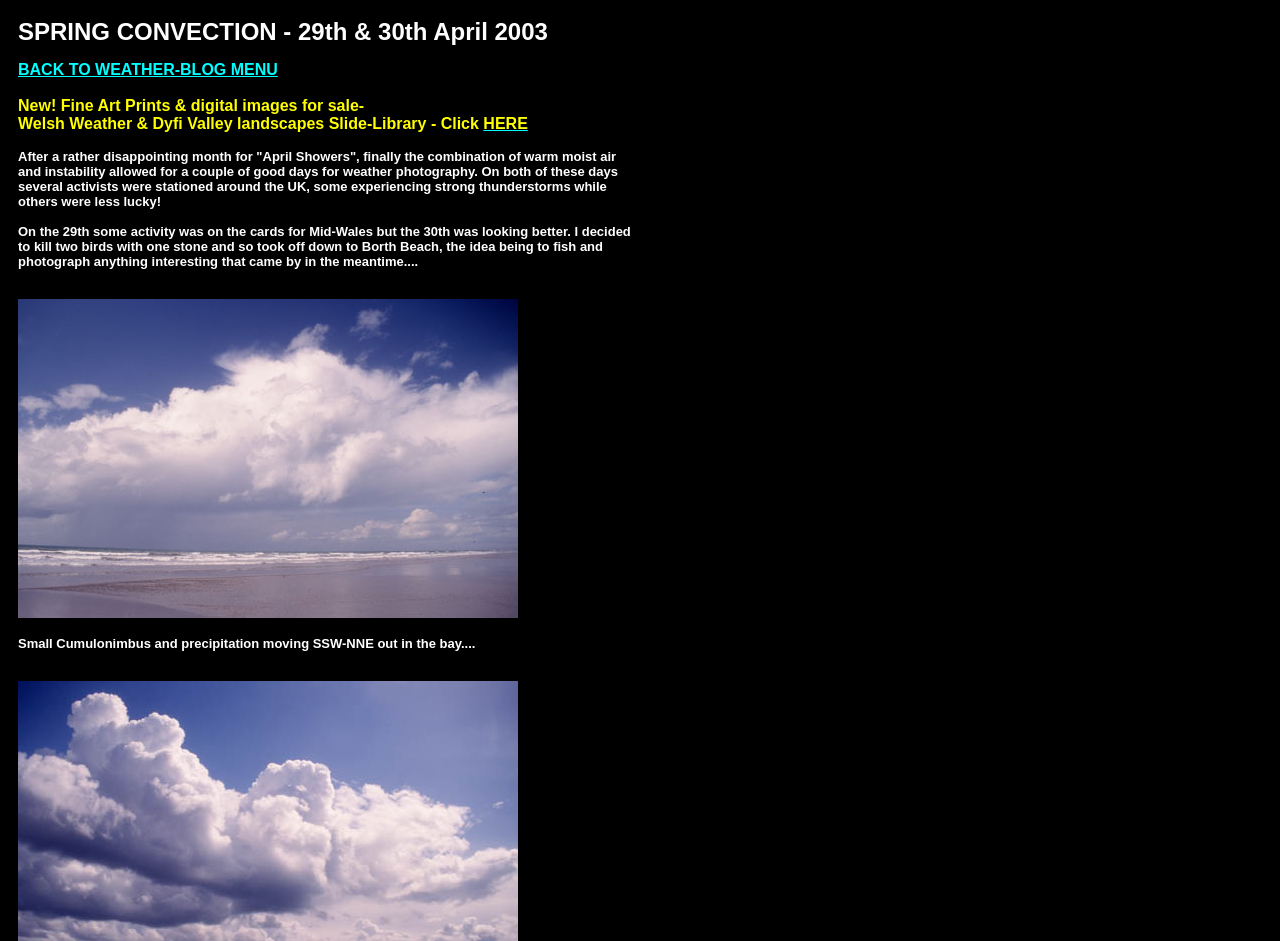Find the bounding box of the web element that fits this description: "HERE".

[0.378, 0.122, 0.412, 0.14]